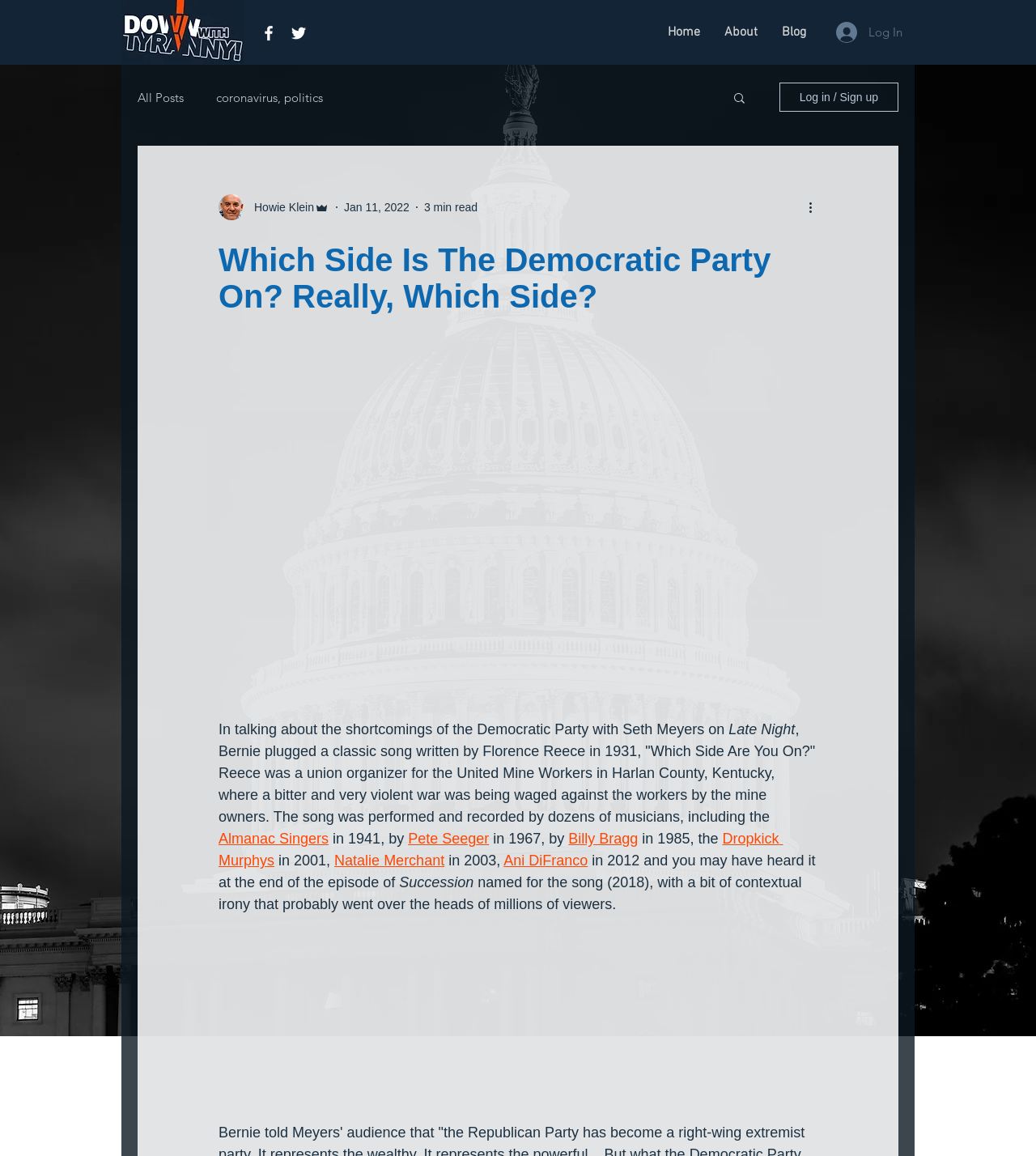Could you provide the bounding box coordinates for the portion of the screen to click to complete this instruction: "Follow Complete Wellbeing on social media"?

None